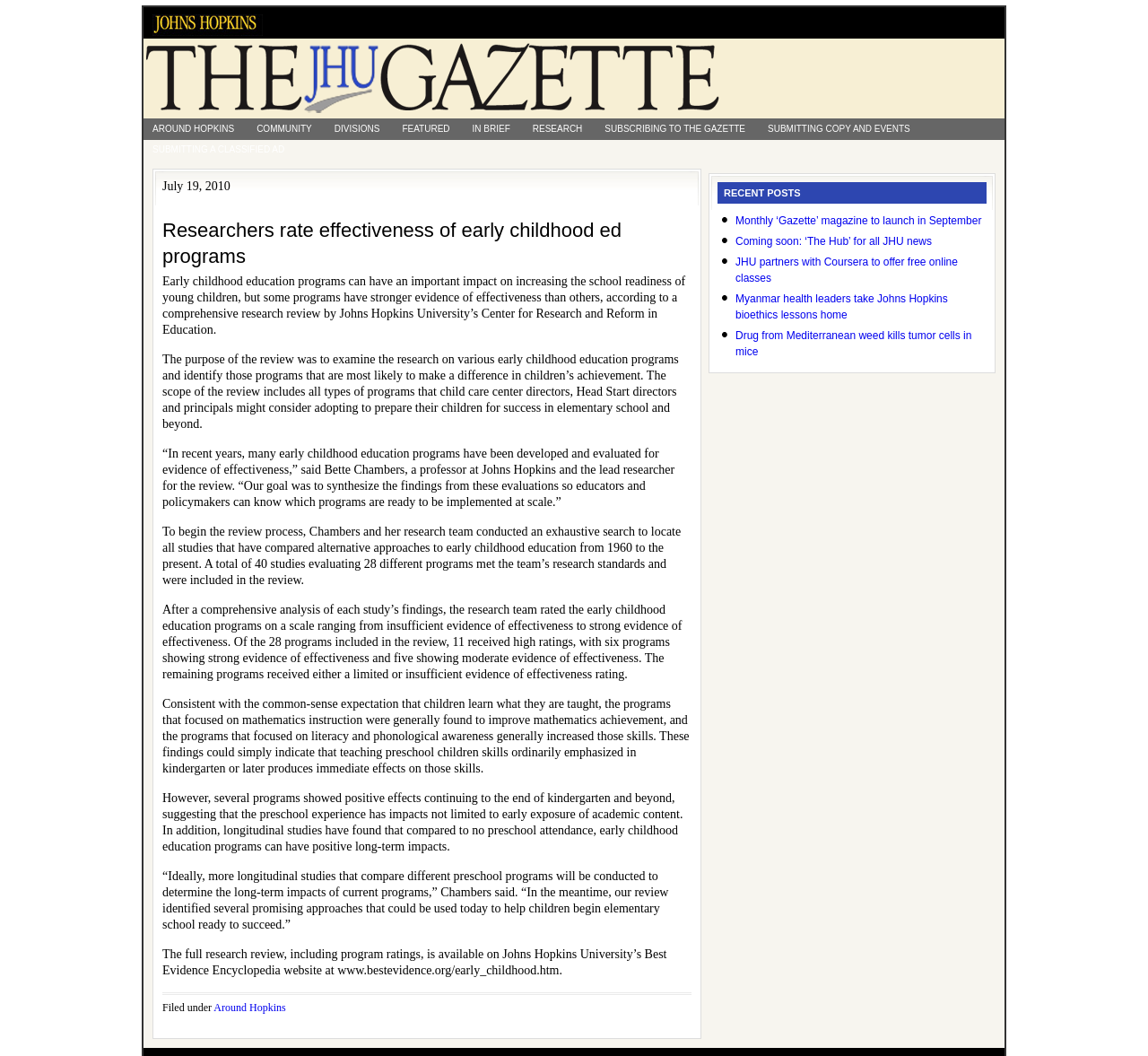Can you find the bounding box coordinates for the element that needs to be clicked to execute this instruction: "Visit the 'AROUND HOPKINS' page"? The coordinates should be given as four float numbers between 0 and 1, i.e., [left, top, right, bottom].

[0.125, 0.112, 0.212, 0.132]